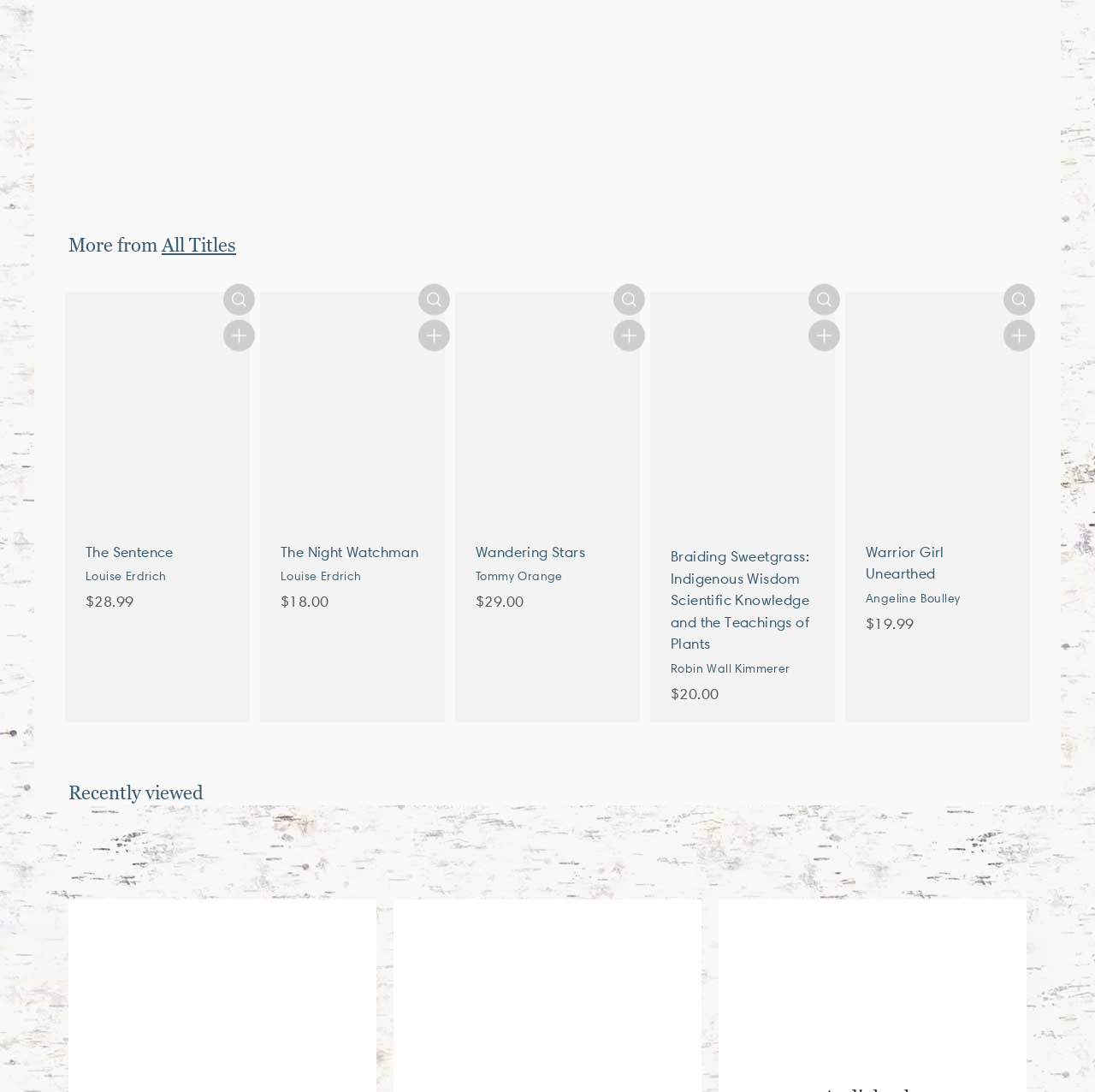Find and indicate the bounding box coordinates of the region you should select to follow the given instruction: "Add 'The Night Watchman' to cart".

[0.382, 0.296, 0.411, 0.325]